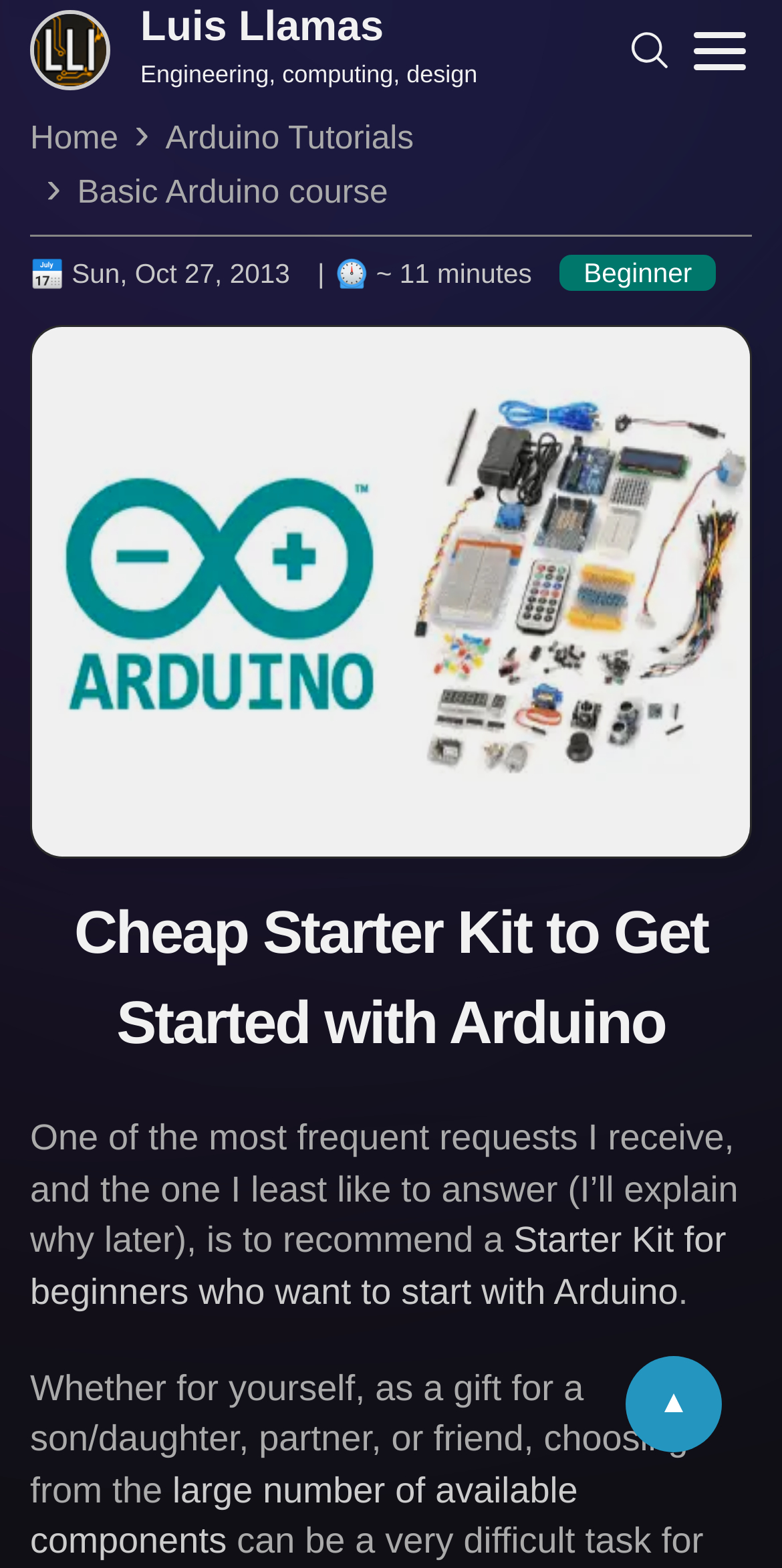Answer in one word or a short phrase: 
What is the estimated reading time of the article?

11 minutes